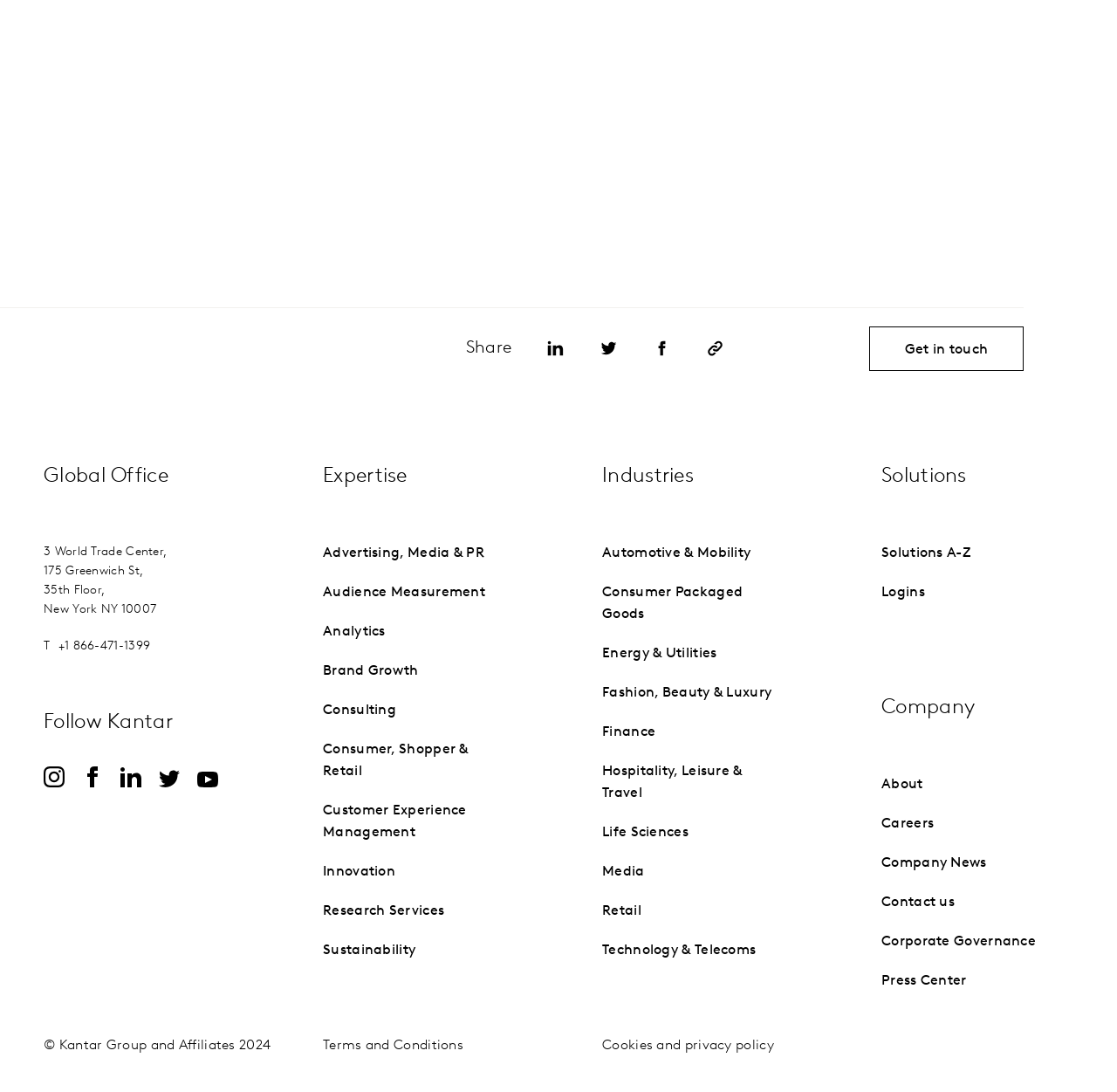How many social media links are there?
Could you please answer the question thoroughly and with as much detail as possible?

I counted the number of social media links by looking at the 'Follow Kantar' section, where I found five links to different social media platforms, each represented by an image.